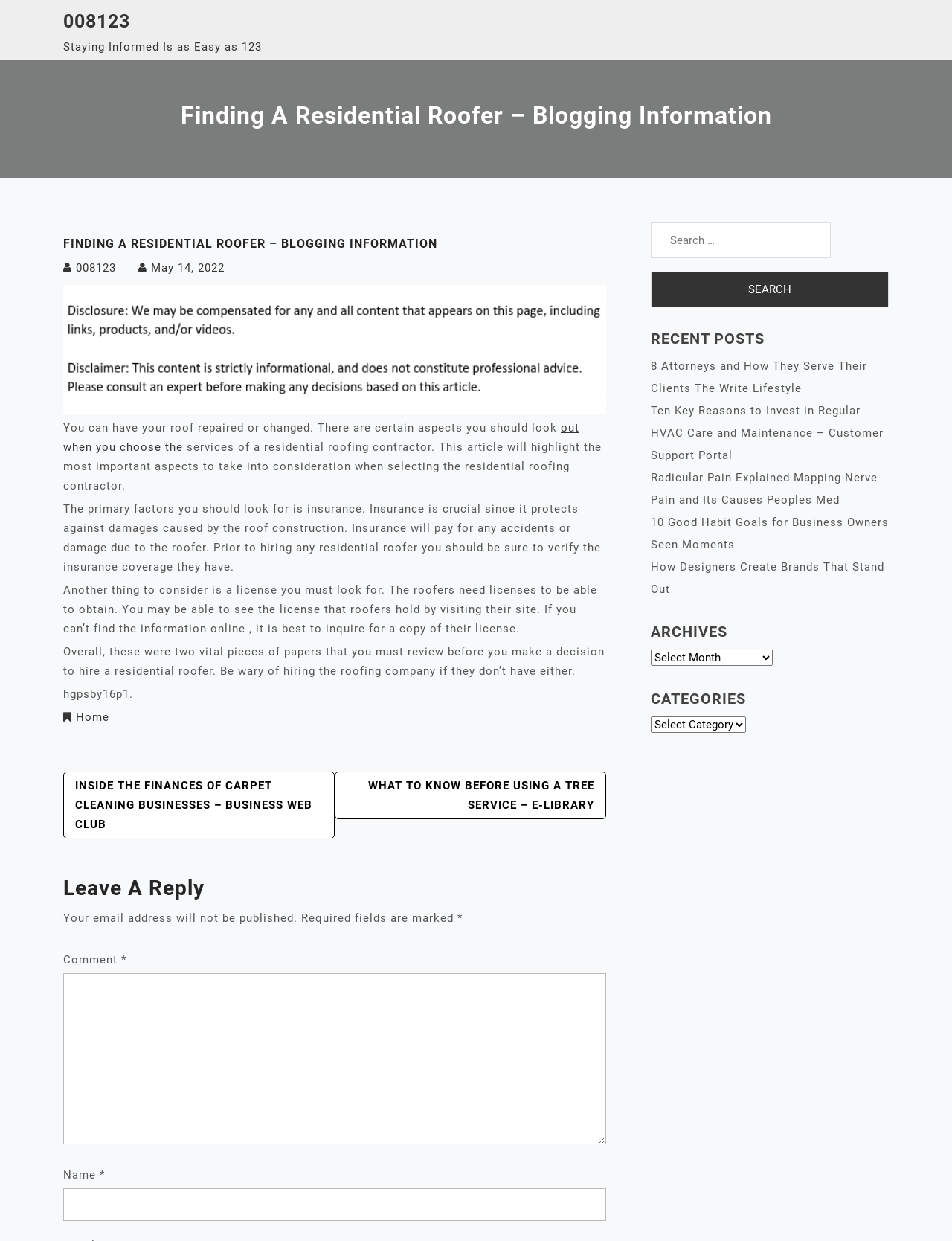Show the bounding box coordinates of the region that should be clicked to follow the instruction: "Search for a topic."

[0.684, 0.179, 0.873, 0.208]